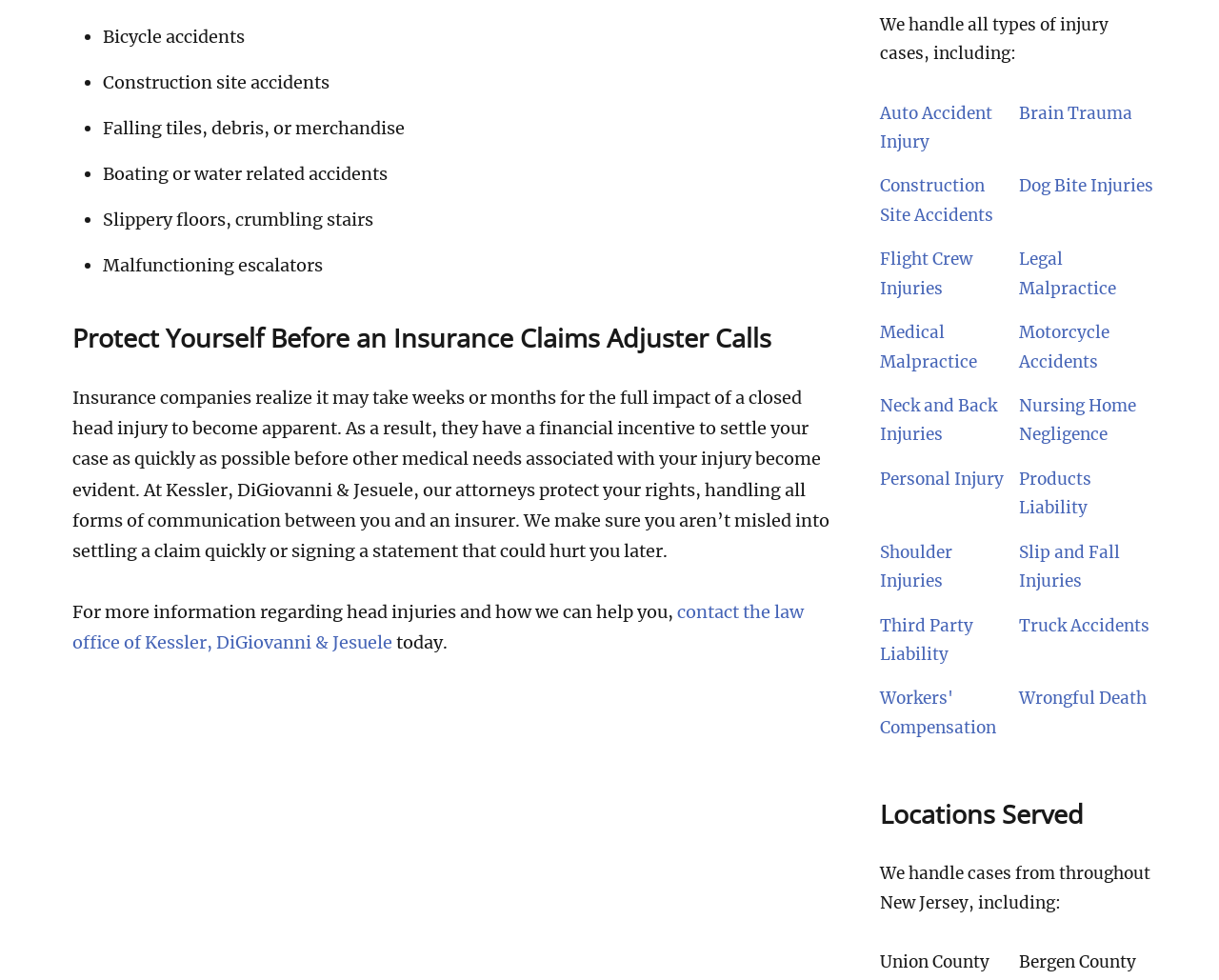What type of accidents does the law office handle?
Please provide a single word or phrase as your answer based on the image.

Various injury cases